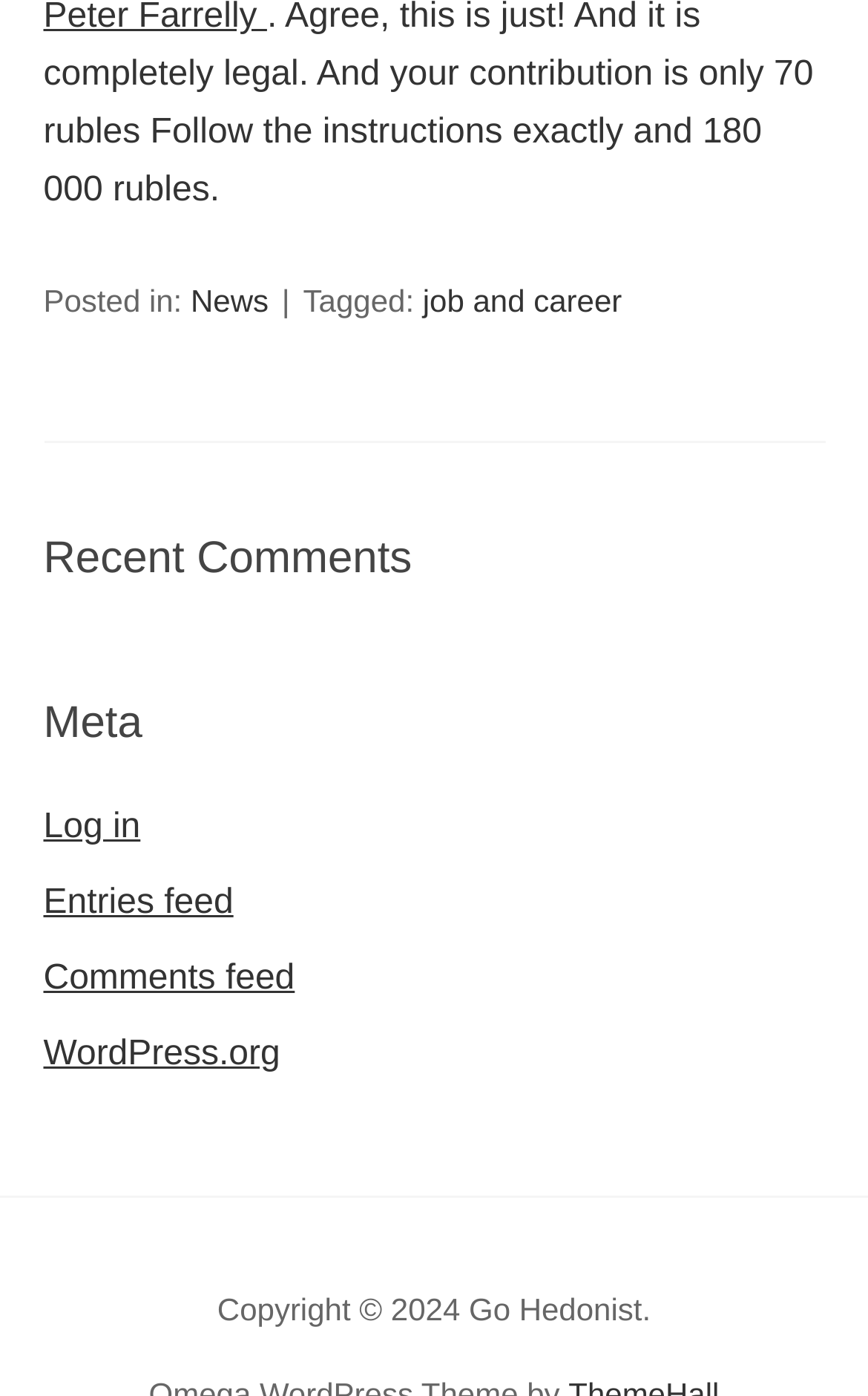What is the topic of the post?
Provide an in-depth and detailed explanation in response to the question.

In the footer section, there is a link 'job and career' next to the text 'Tagged:', which implies that the post is related to 'job and career'.